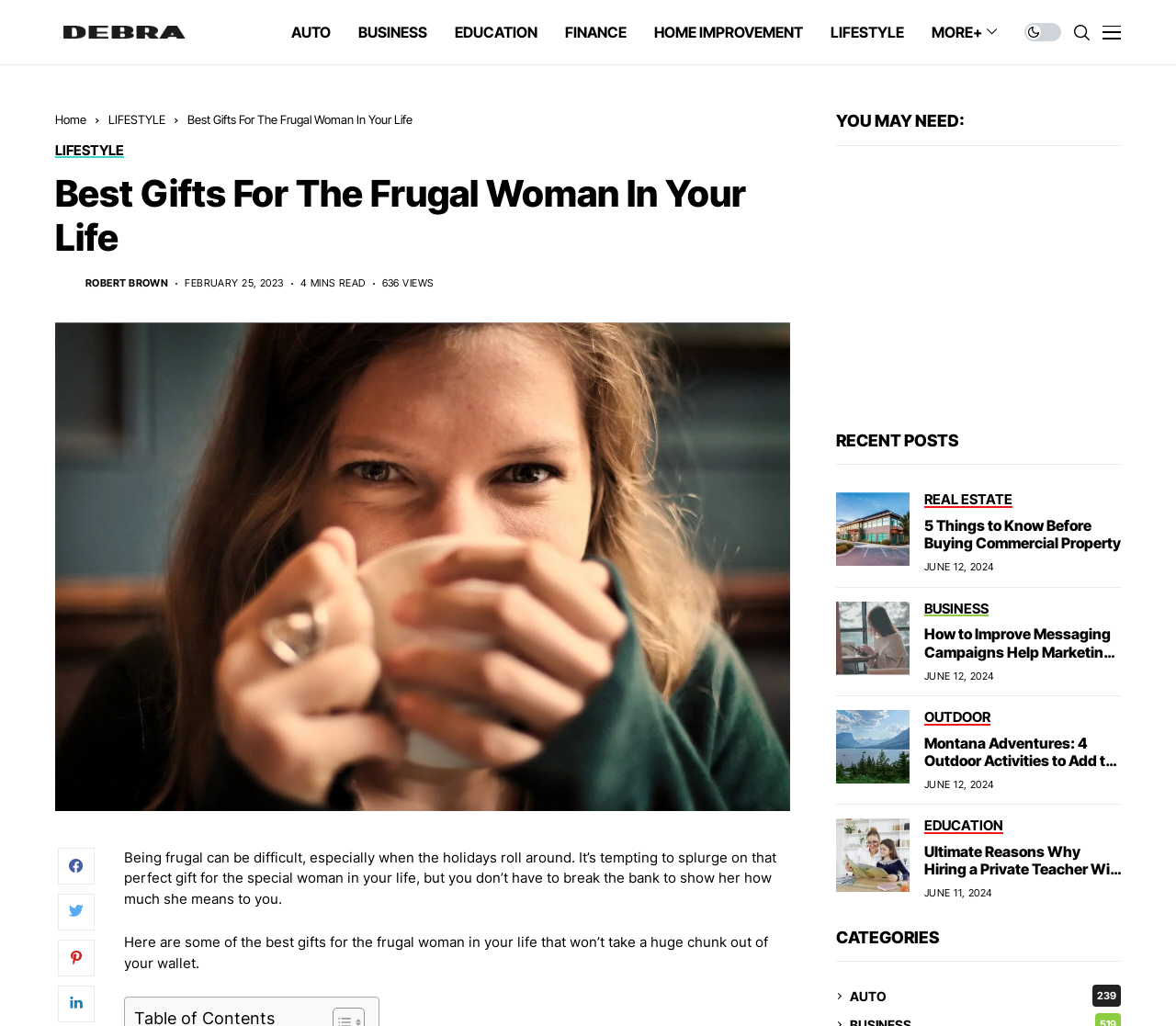Determine the coordinates of the bounding box for the clickable area needed to execute this instruction: "Read the article 'Best Gifts For The Frugal Woman In Your Life'".

[0.047, 0.168, 0.641, 0.254]